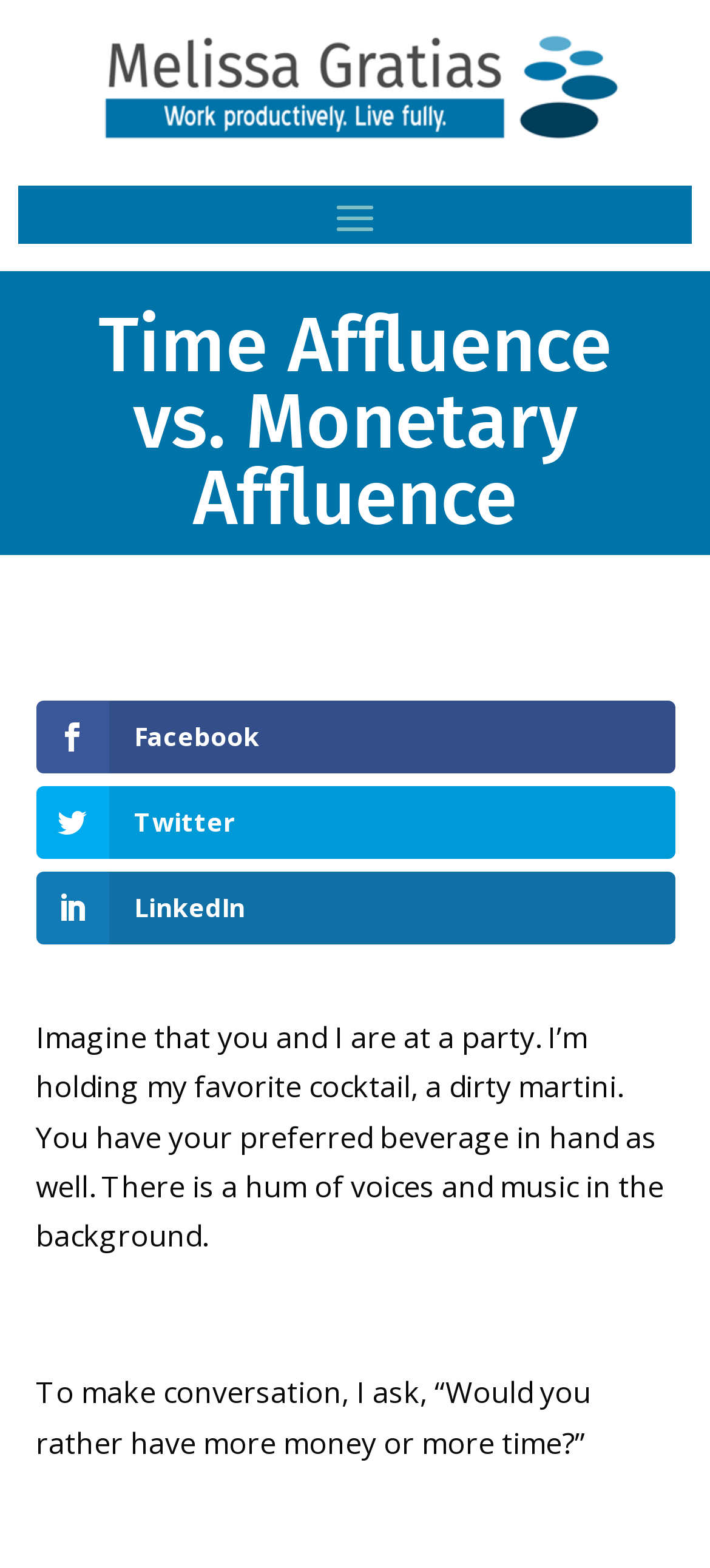Identify the bounding box coordinates for the UI element mentioned here: "Facebook". Provide the coordinates as four float values between 0 and 1, i.e., [left, top, right, bottom].

[0.05, 0.447, 0.95, 0.493]